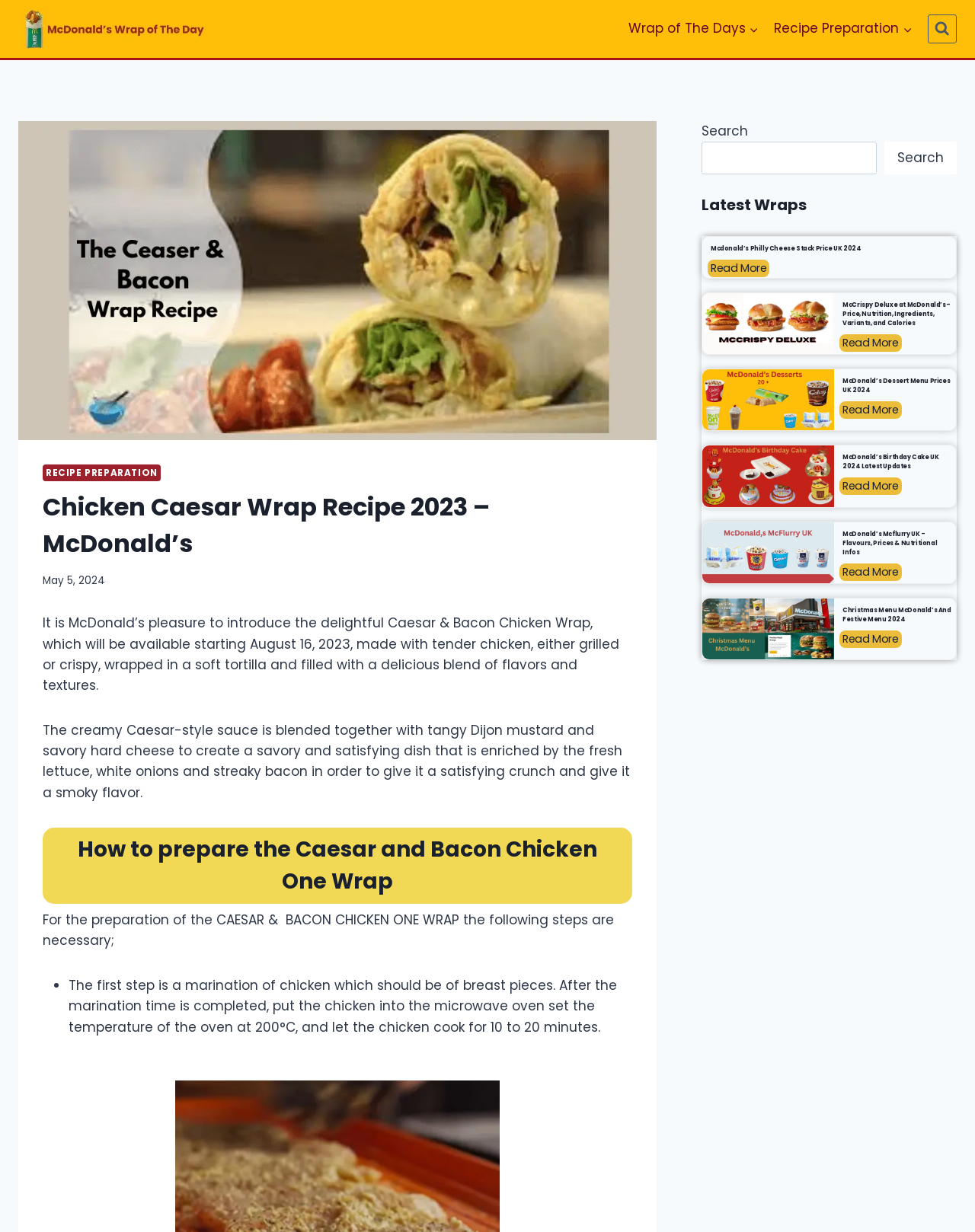Determine the coordinates of the bounding box for the clickable area needed to execute this instruction: "Search for something".

[0.72, 0.115, 0.899, 0.142]